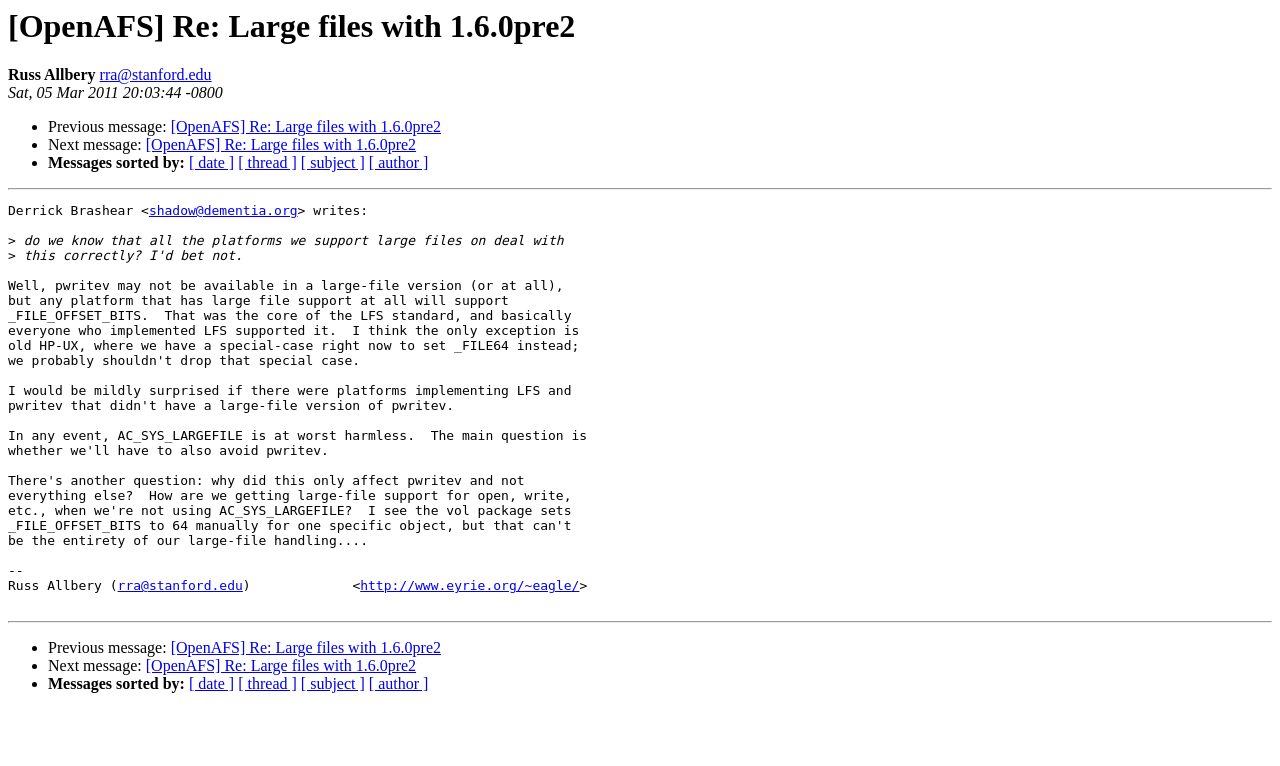Pinpoint the bounding box coordinates of the clickable area needed to execute the instruction: "Sort messages by date". The coordinates should be specified as four float numbers between 0 and 1, i.e., [left, top, right, bottom].

[0.148, 0.202, 0.183, 0.224]